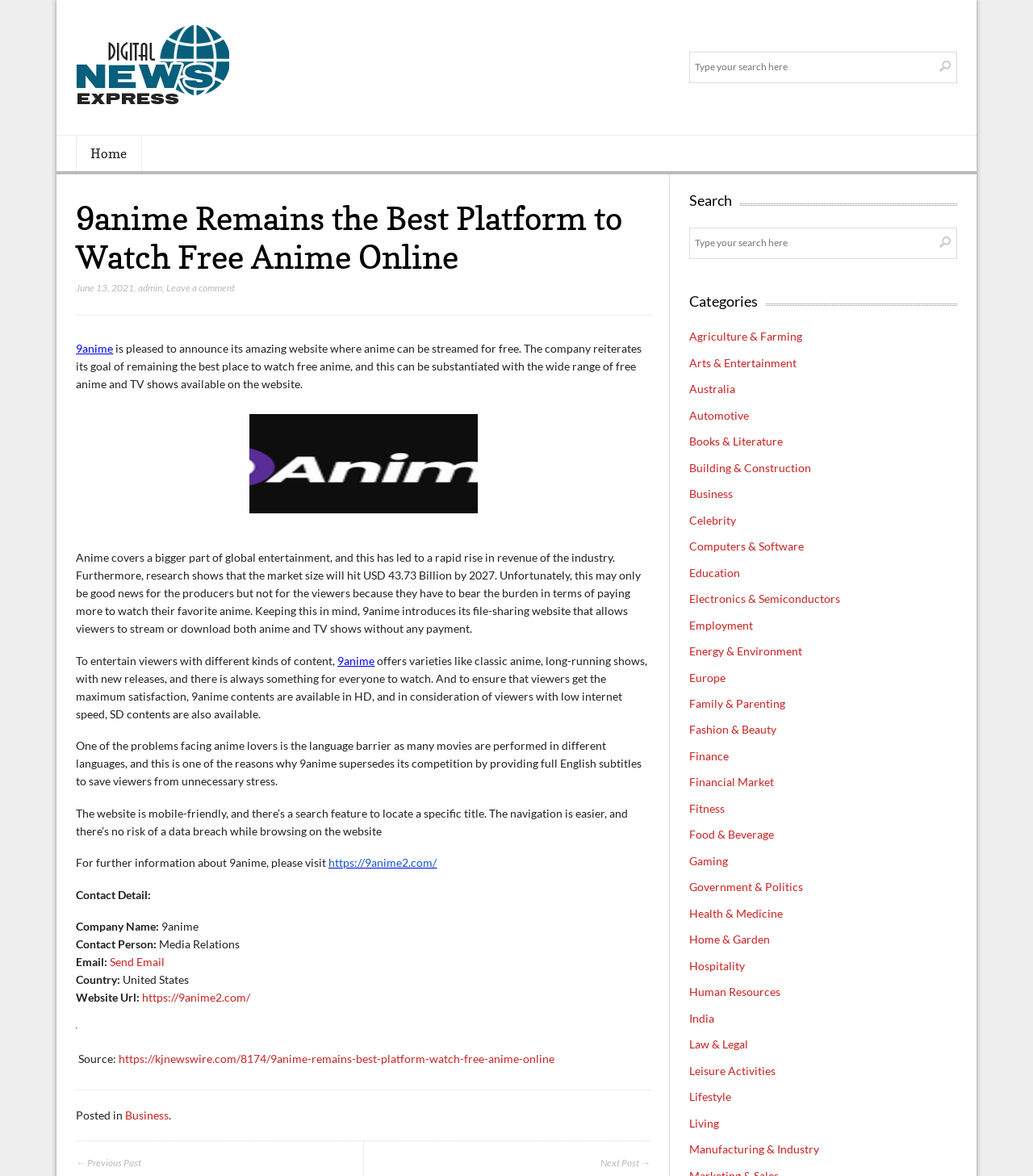Show the bounding box coordinates of the region that should be clicked to follow the instruction: "Explore categories."

[0.667, 0.247, 0.926, 0.265]